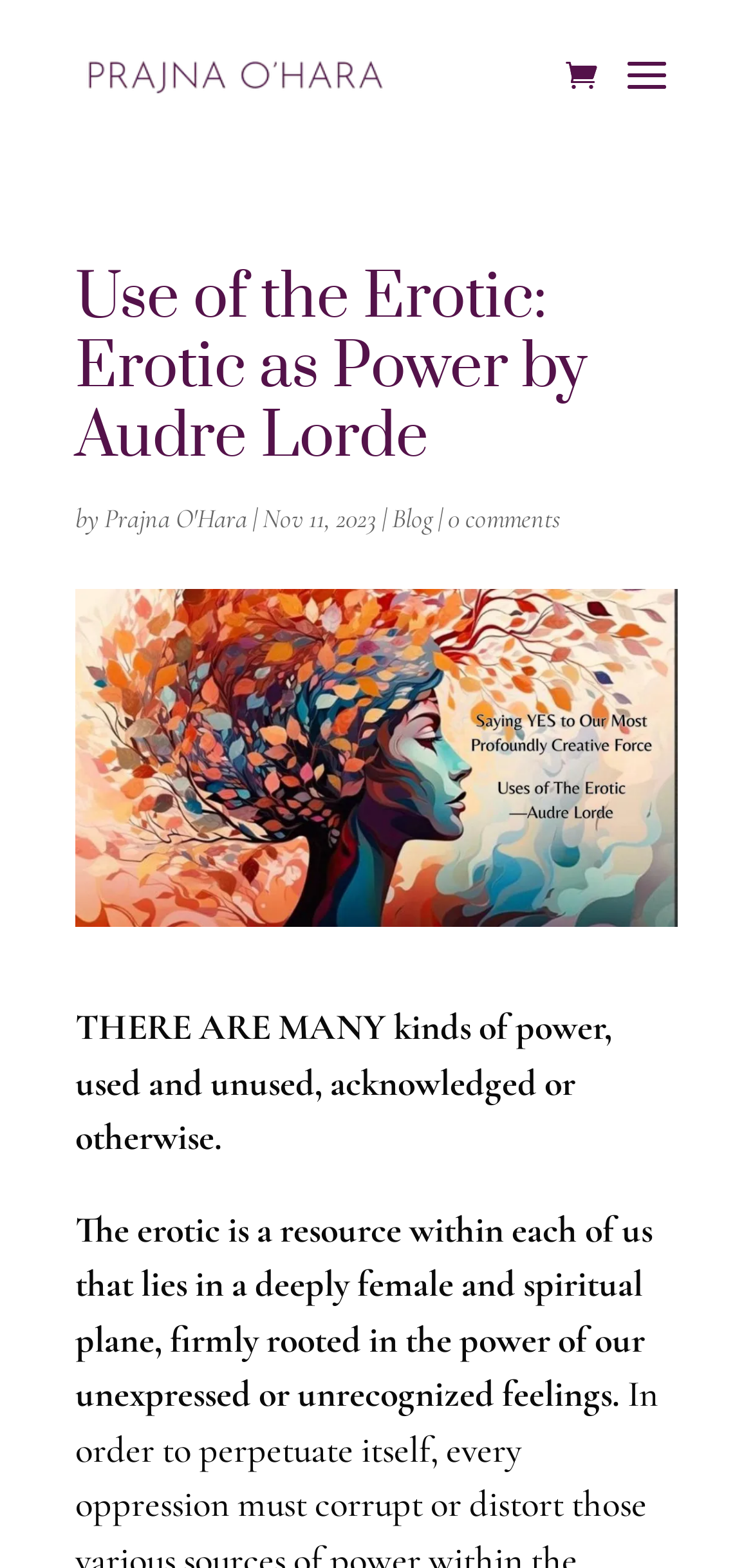Provide an in-depth caption for the contents of the webpage.

The webpage appears to be a blog post or an article about the essay "Use of the Erotic: Erotic as Power" by Audre Lorde. At the top, there is a link to the author's name, Prajna O'Hara, accompanied by a small image of the author. 

To the right of the author's information, there is a social media link, represented by an icon. 

Below the author's information, the title of the essay "Use of the Erotic: Erotic as Power by Audre Lorde" is prominently displayed as a heading. 

Under the title, there are several links and pieces of text arranged horizontally. From left to right, there is a link to the author's name again, a vertical bar, the date "Nov 11, 2023", a link to the "Blog" section, and a link to "0 comments". 

The main content of the webpage begins below these links and text. The first paragraph starts with the quote "THERE ARE MANY kinds of power, used and unused, acknowledged or otherwise." This is followed by another paragraph that discusses the concept of the erotic as a resource within each individual, rooted in the power of unexpressed or unrecognized feelings.